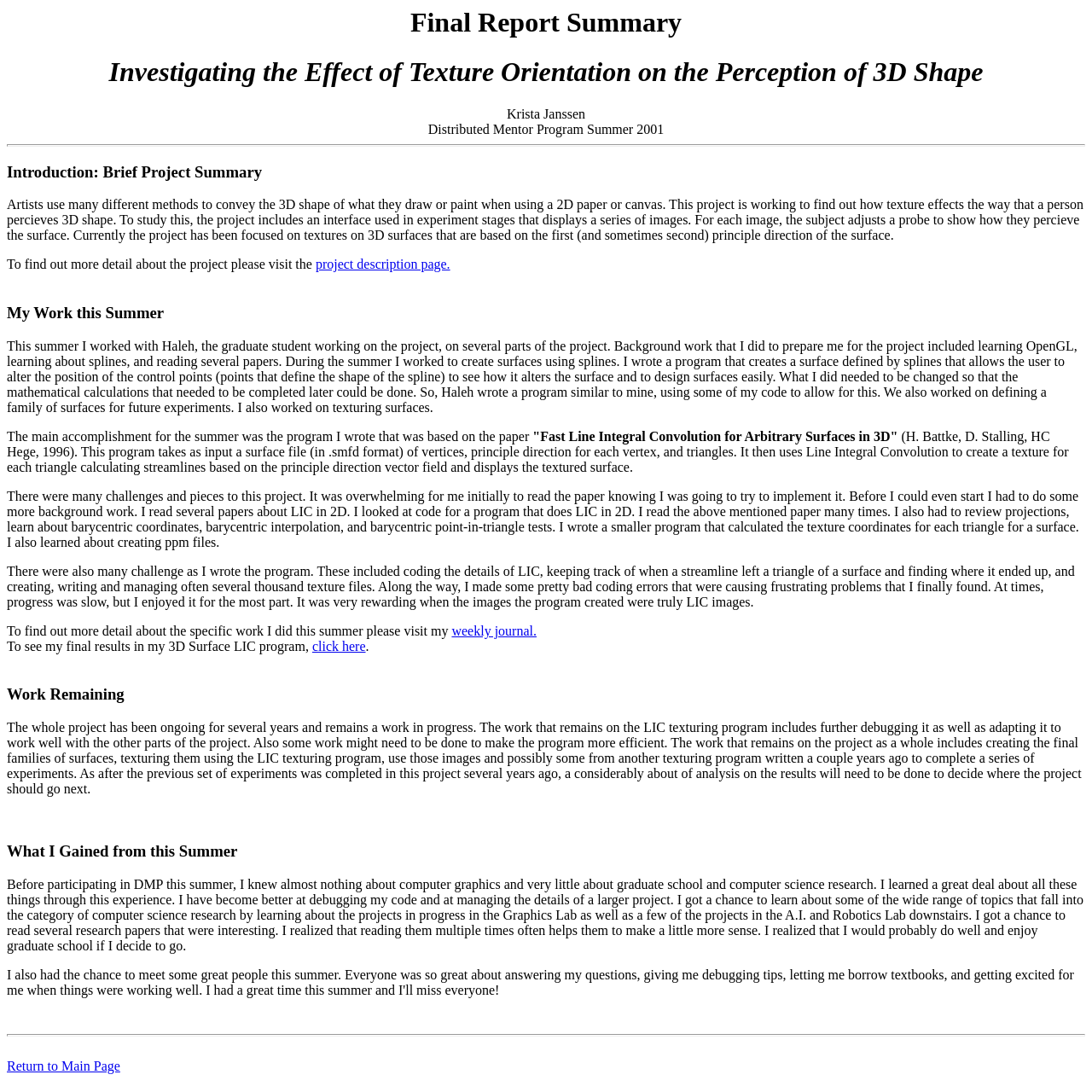Answer the question in one word or a short phrase:
What is the next step in the project?

Further debugging and adapting the program